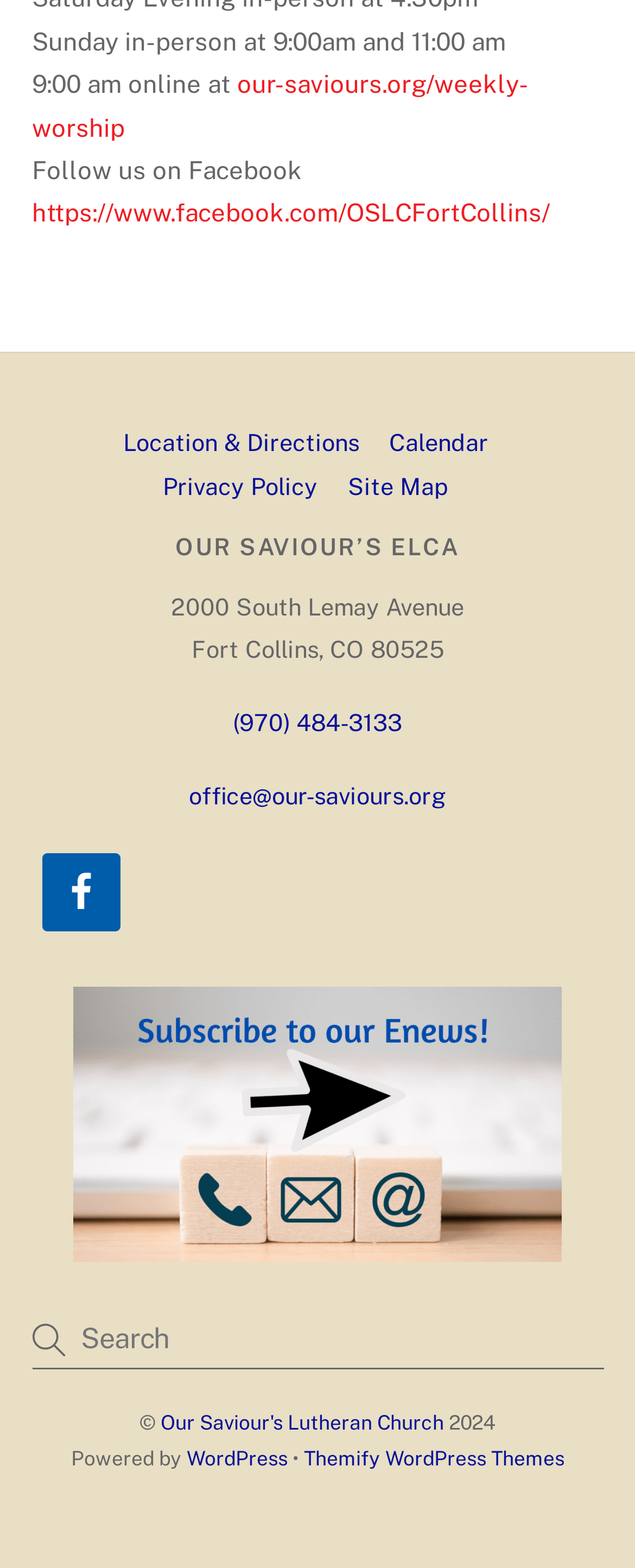Locate the bounding box coordinates of the clickable region to complete the following instruction: "Follow us on Facebook."

[0.05, 0.127, 0.865, 0.145]